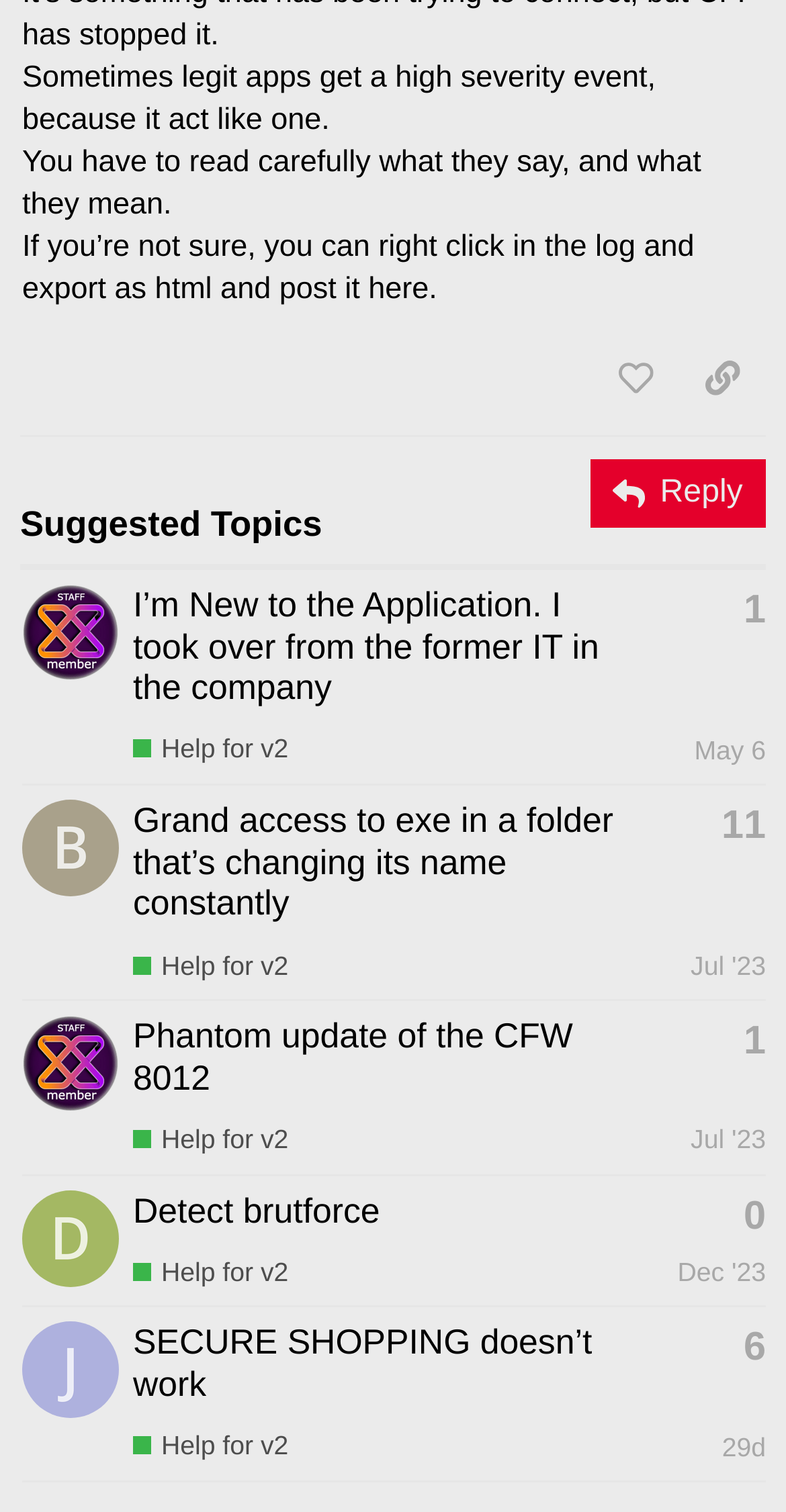With reference to the image, please provide a detailed answer to the following question: What is the status of the topic 'SECURE SHOPPING doesn’t work'?

The topic 'SECURE SHOPPING doesn’t work' is located in the fifth row of the table and it has 6 replies according to the generic text 'This topic has 6 replies'.